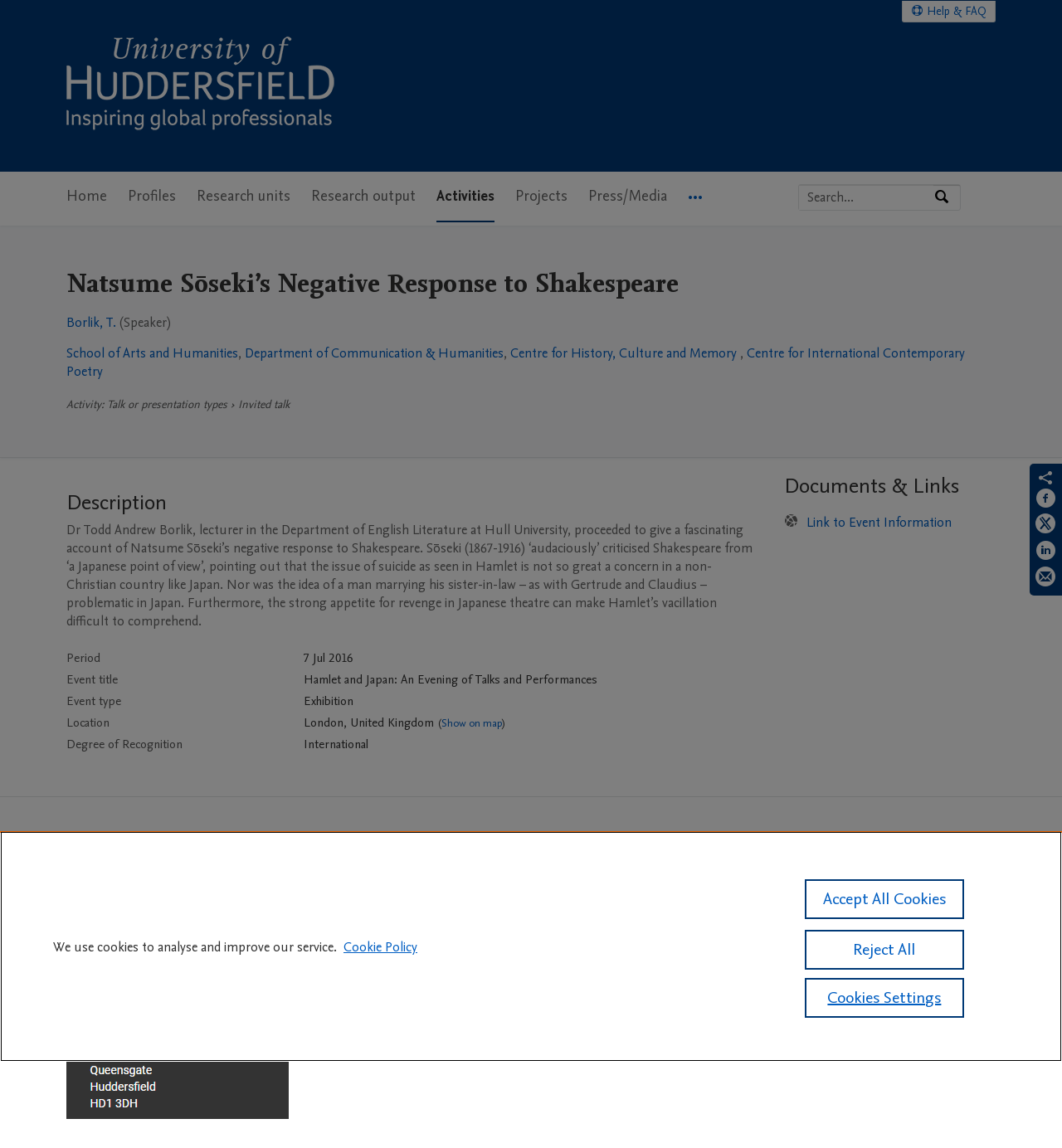What is the name of the university?
Using the image, provide a concise answer in one word or a short phrase.

University of Huddersfield